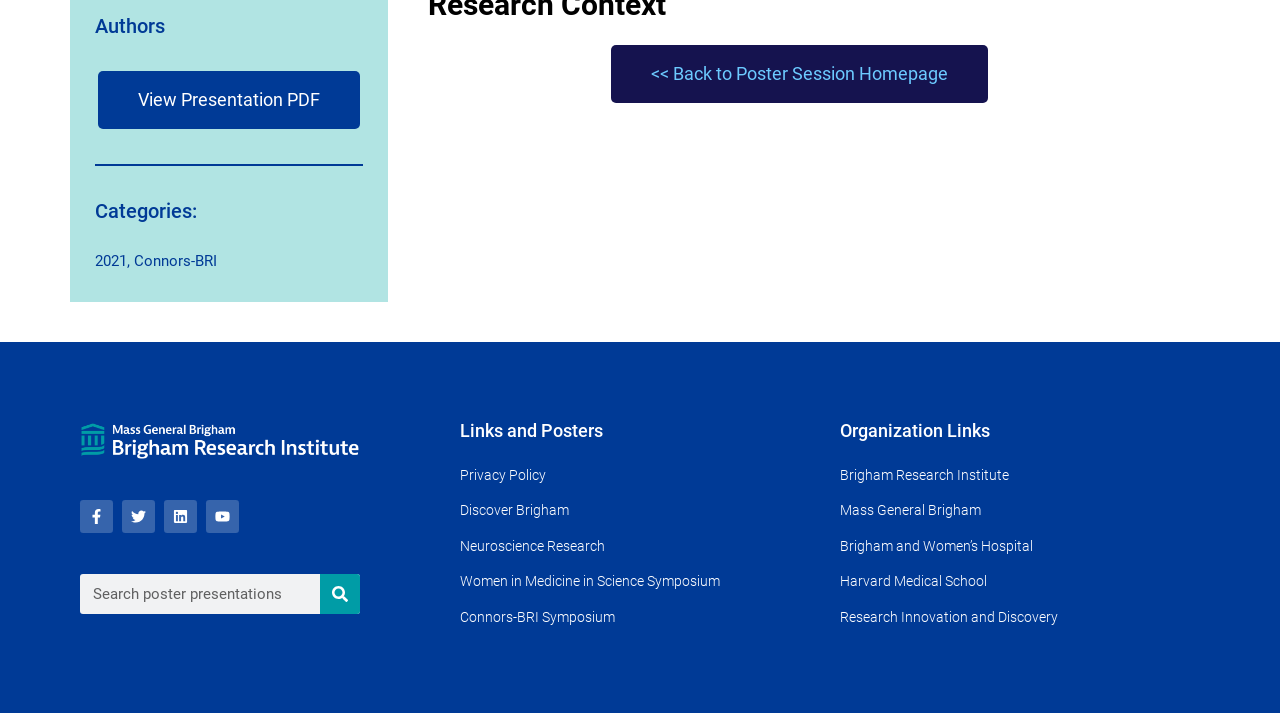From the given element description: "Youtube", find the bounding box for the UI element. Provide the coordinates as four float numbers between 0 and 1, in the order [left, top, right, bottom].

[0.161, 0.701, 0.187, 0.748]